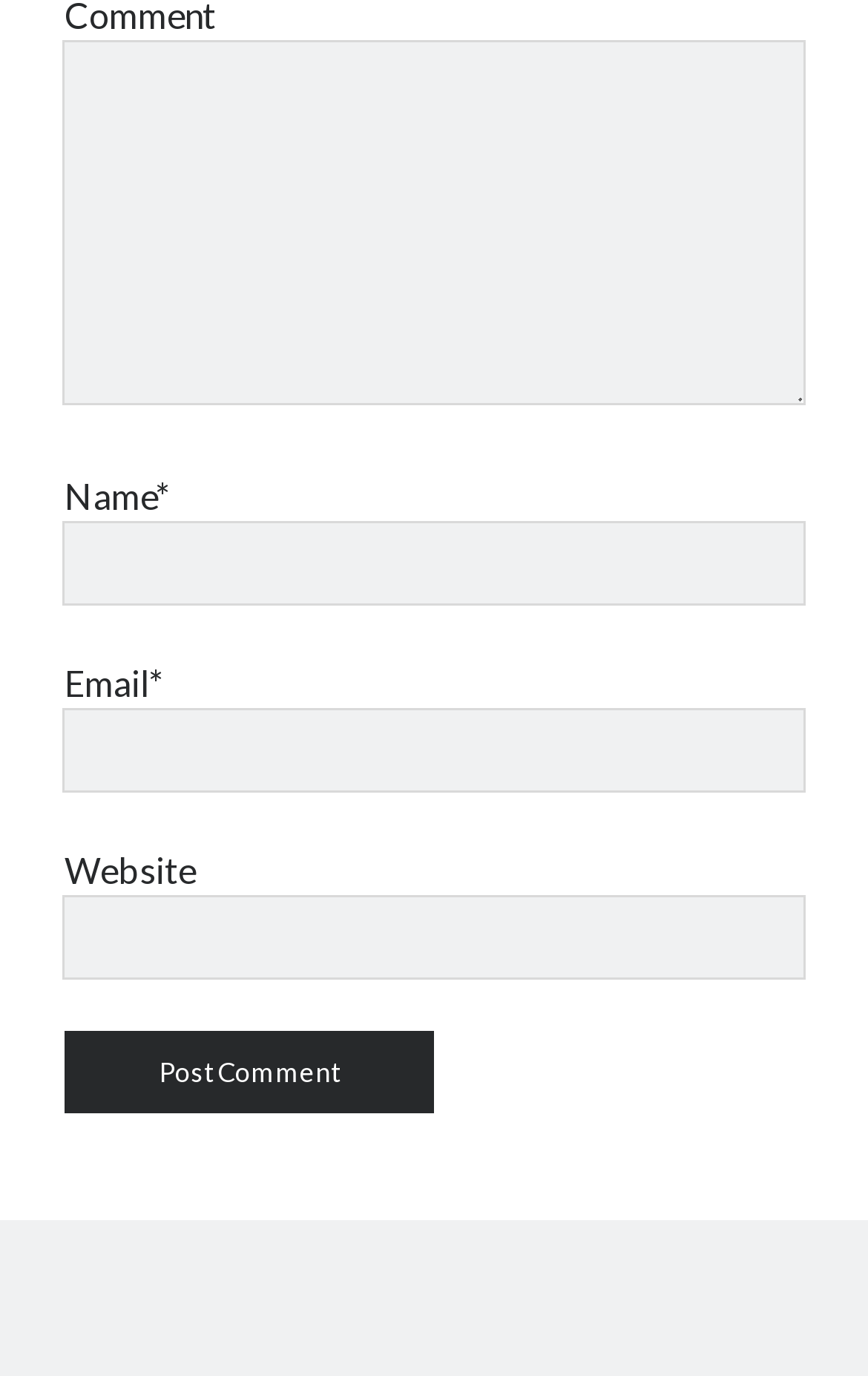Locate the bounding box coordinates of the UI element described by: "parent_node: Email* name="email"". Provide the coordinates as four float numbers between 0 and 1, formatted as [left, top, right, bottom].

[0.074, 0.516, 0.926, 0.574]